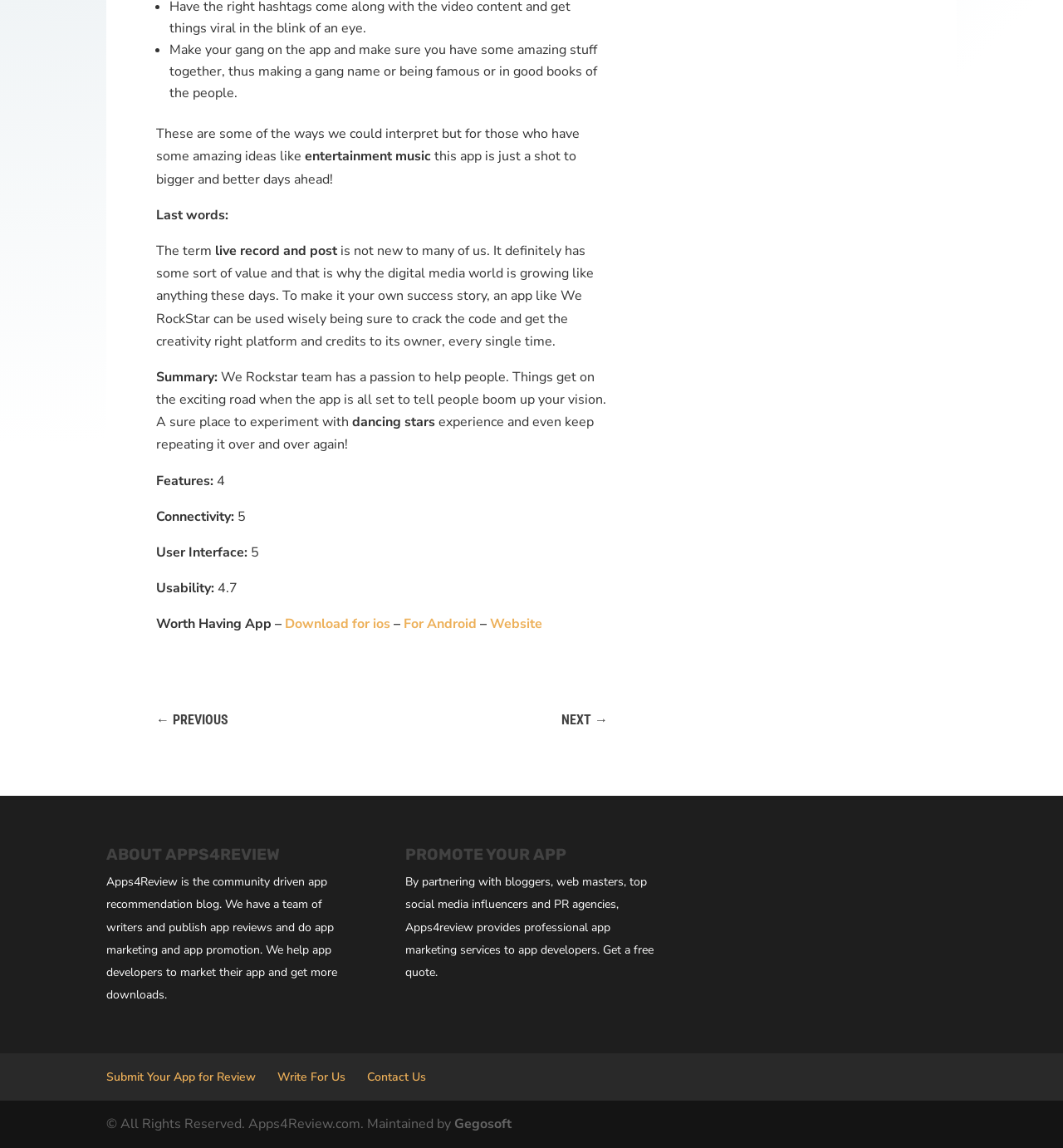What is the purpose of We RockStar app?
Please give a detailed and elaborate answer to the question based on the image.

The purpose of We RockStar app is to help people, as stated in the text 'We Rockstar team has a passion to help people. Things get on the exciting road when the app is all set to tell people boom up your vision.'